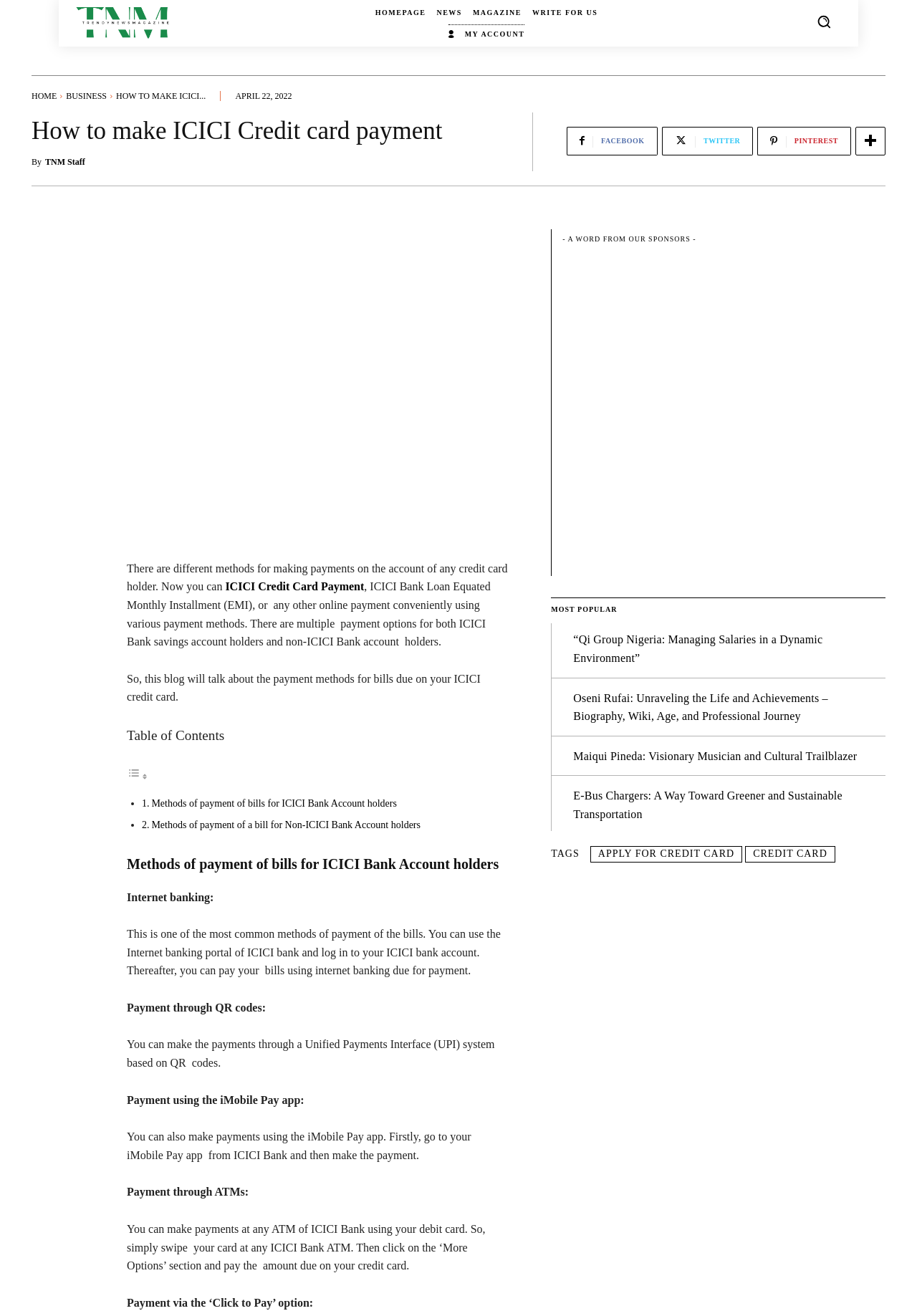Locate the bounding box coordinates of the element to click to perform the following action: 'Click the 'HOME' link'. The coordinates should be given as four float values between 0 and 1, in the form of [left, top, right, bottom].

[0.034, 0.069, 0.062, 0.077]